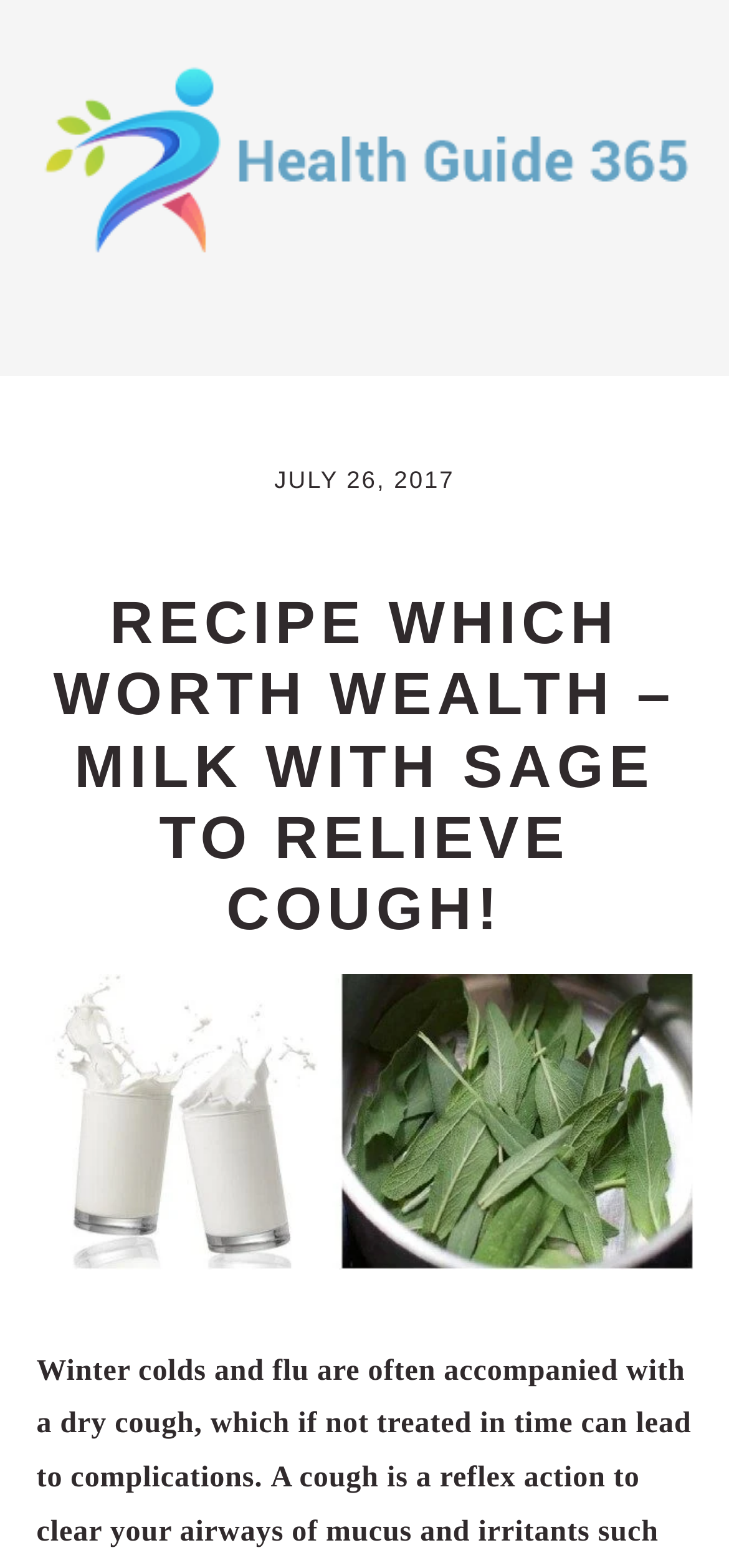Provide a one-word or brief phrase answer to the question:
What is the image below the heading about?

milk with sage